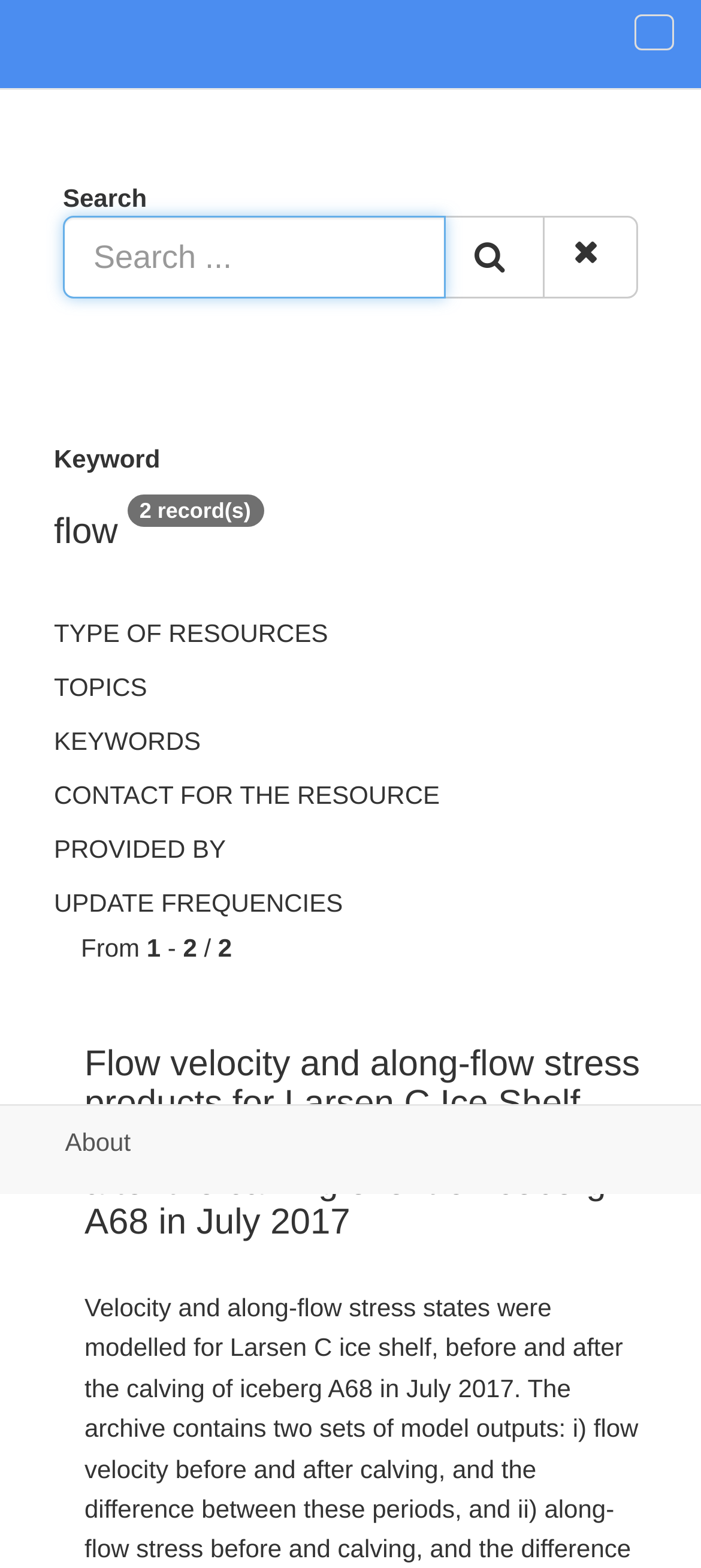Please determine the bounding box coordinates for the element that should be clicked to follow these instructions: "Filter by type of resources".

[0.077, 0.386, 0.718, 0.421]